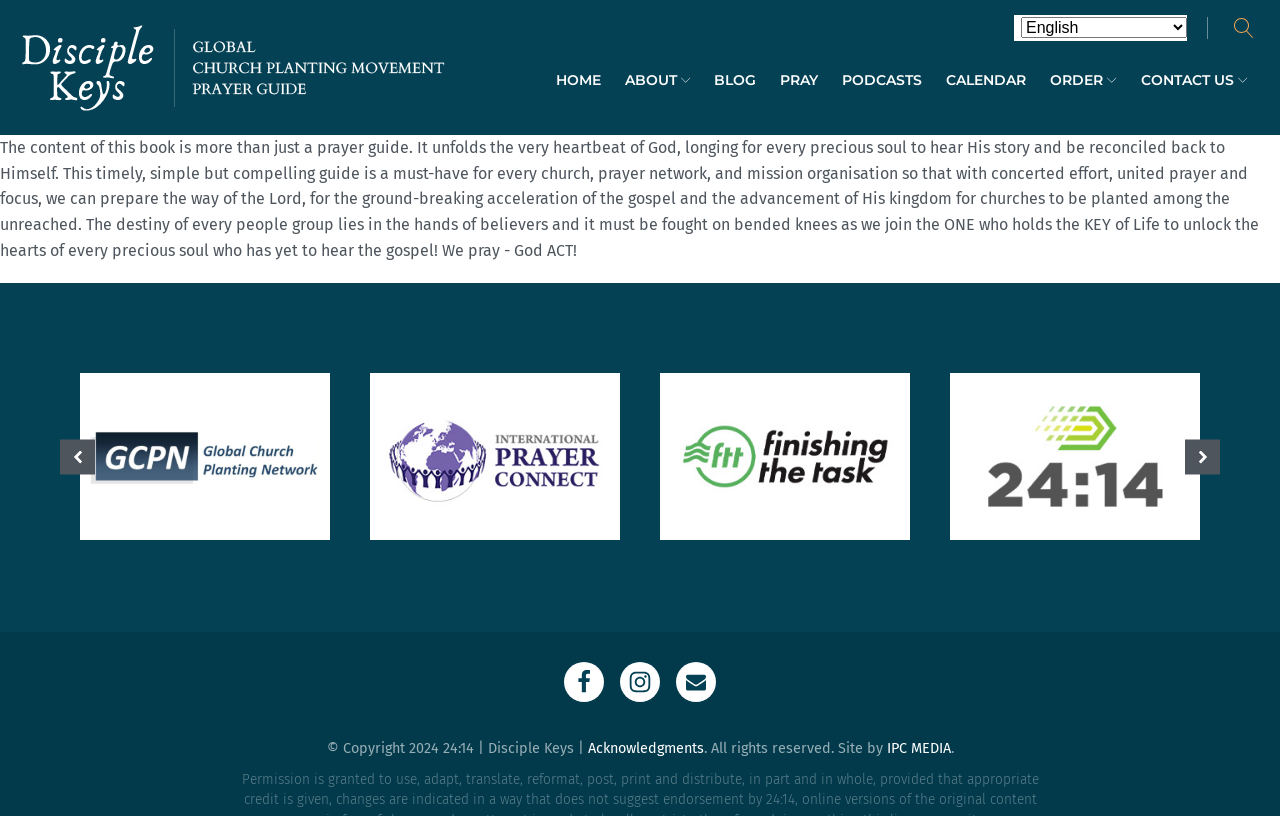Please predict the bounding box coordinates of the element's region where a click is necessary to complete the following instruction: "Contact StairTrends". The coordinates should be represented by four float numbers between 0 and 1, i.e., [left, top, right, bottom].

None